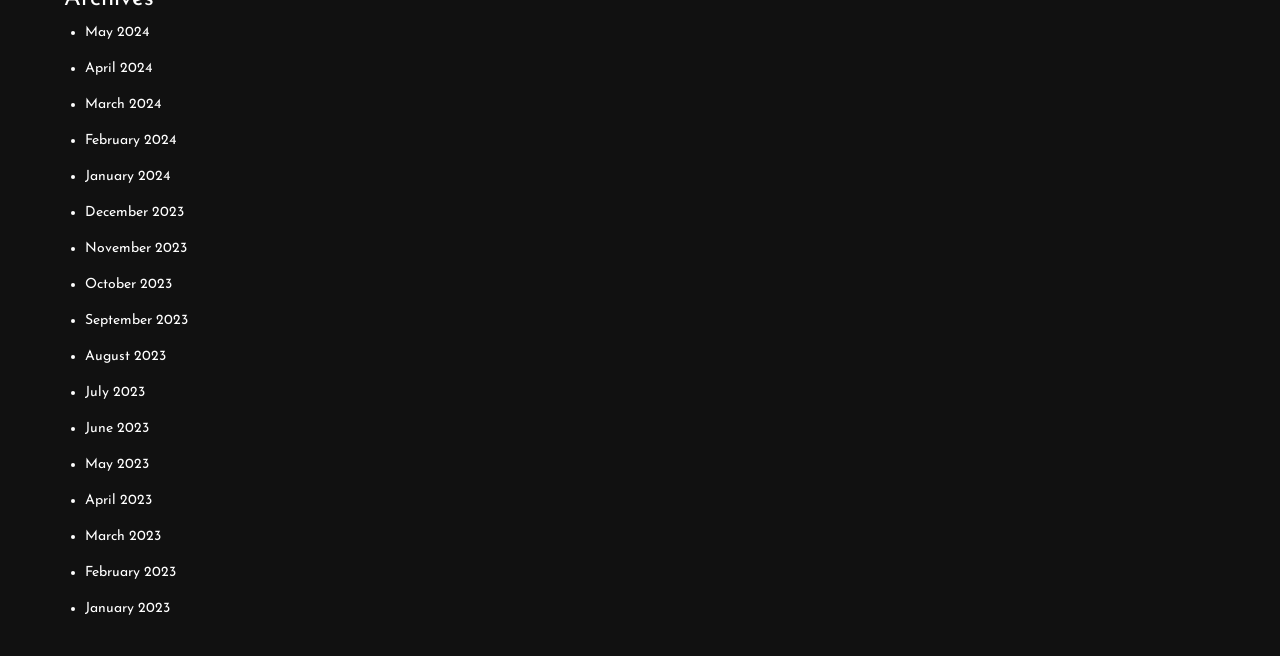How many list markers are there?
Refer to the screenshot and respond with a concise word or phrase.

24